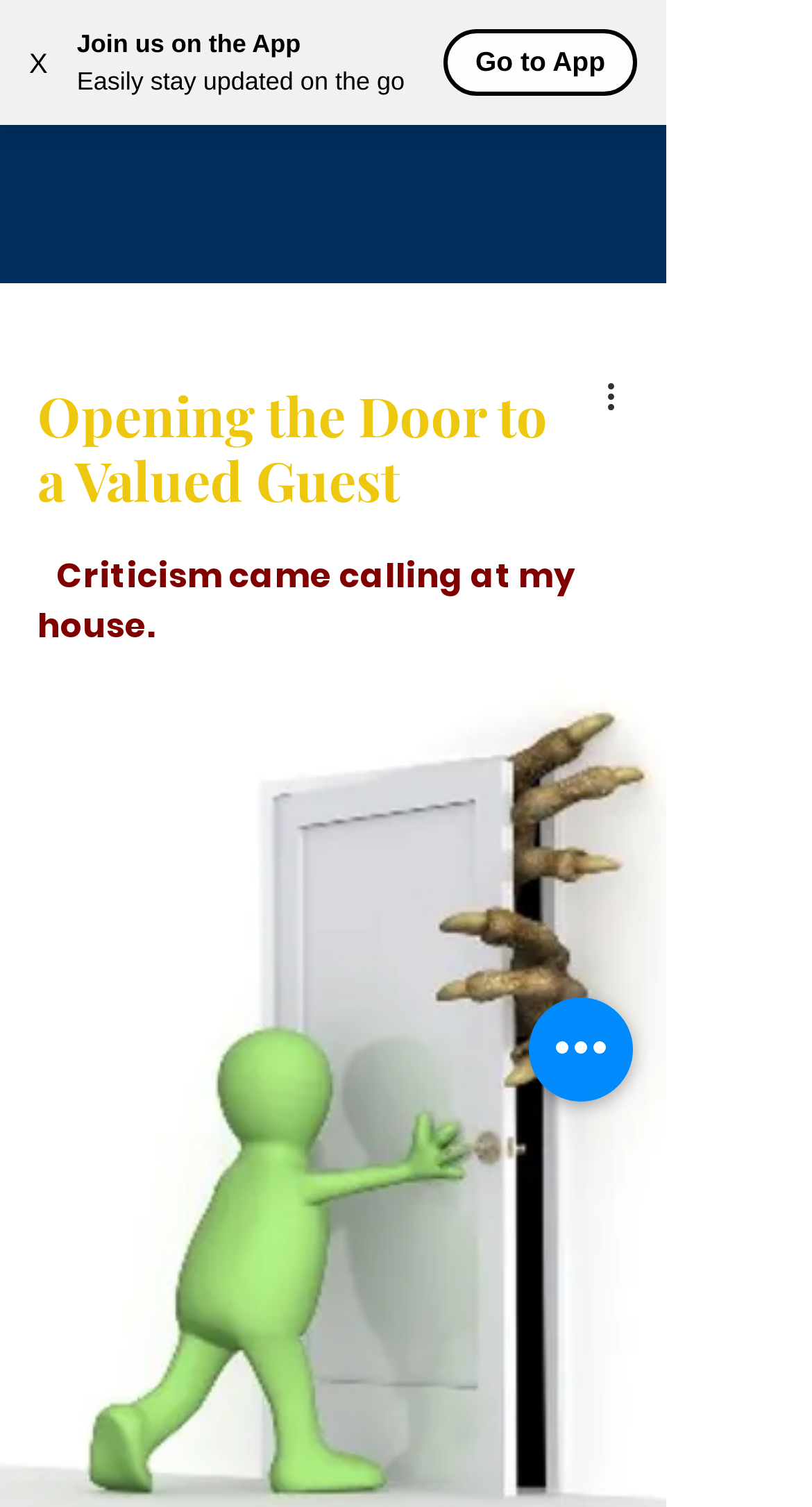Given the element description: "aria-label="Open navigation menu"", predict the bounding box coordinates of the UI element it refers to, using four float numbers between 0 and 1, i.e., [left, top, right, bottom].

[0.672, 0.003, 0.8, 0.072]